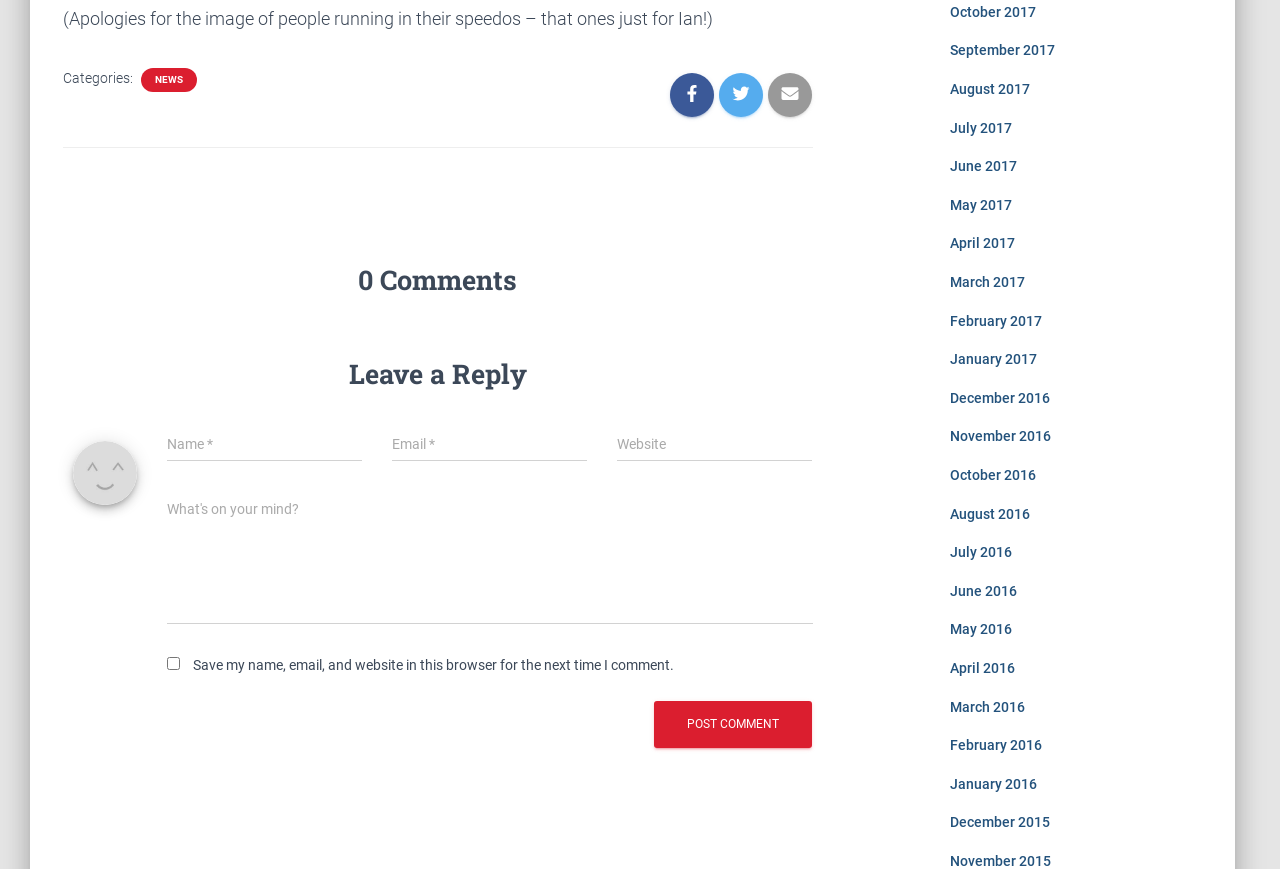Please provide a comprehensive answer to the question below using the information from the image: What type of content is organized by month and year?

The links 'NEWS', 'October 2017', 'September 2017', and so on, are organized in a hierarchical structure, suggesting that they are related to news content. The links are also grouped by month and year, implying that the news content is organized chronologically.